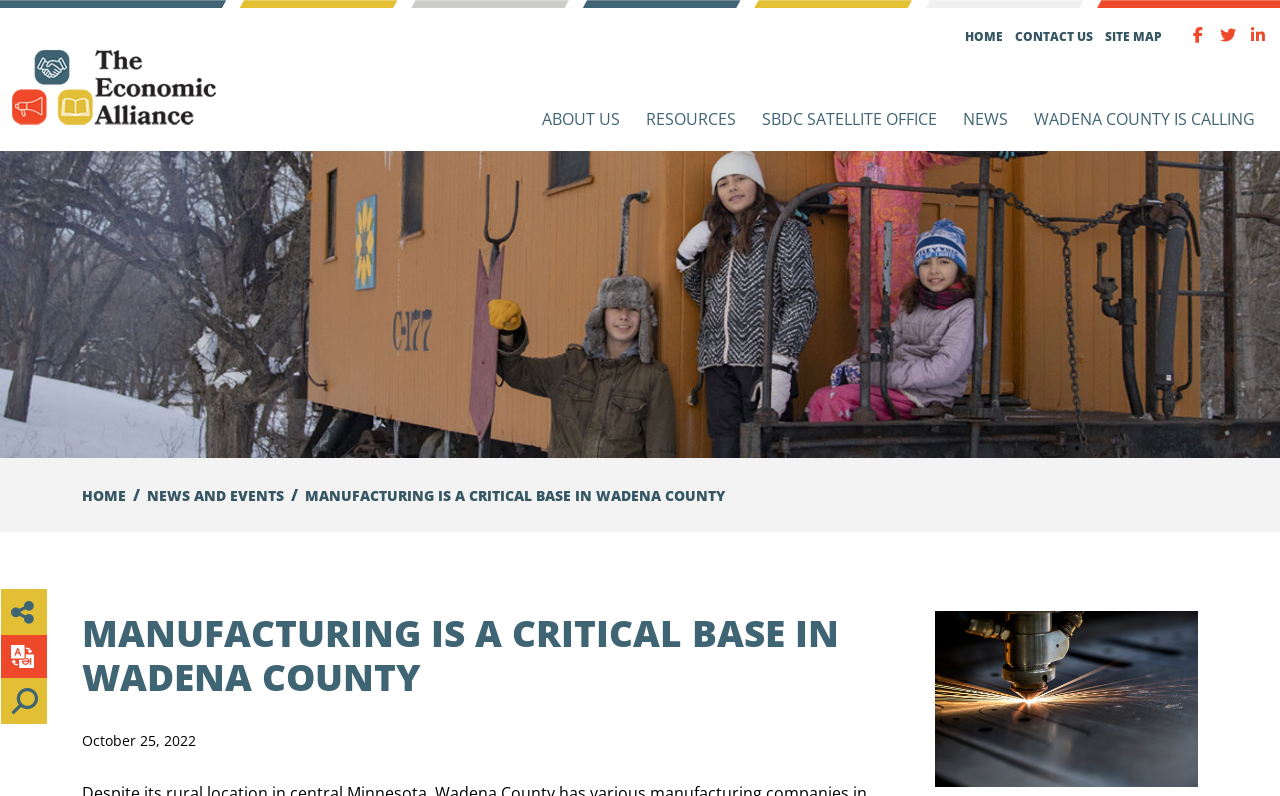Locate the bounding box coordinates of the area to click to fulfill this instruction: "View ABOUT US". The bounding box should be presented as four float numbers between 0 and 1, in the order [left, top, right, bottom].

[0.413, 0.109, 0.495, 0.19]